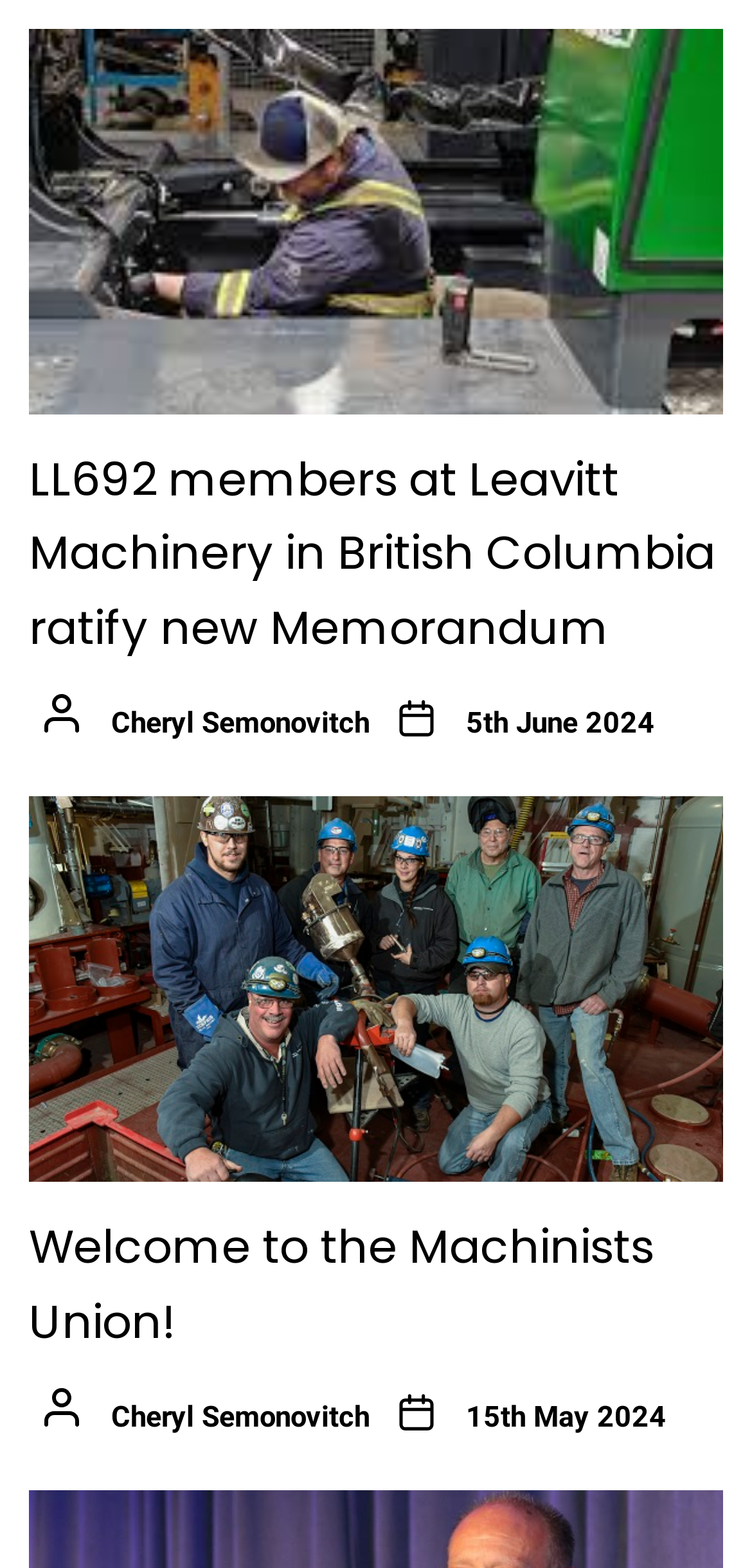What is the date of the news about LL692 members?
Answer with a single word or phrase by referring to the visual content.

5th June 2024